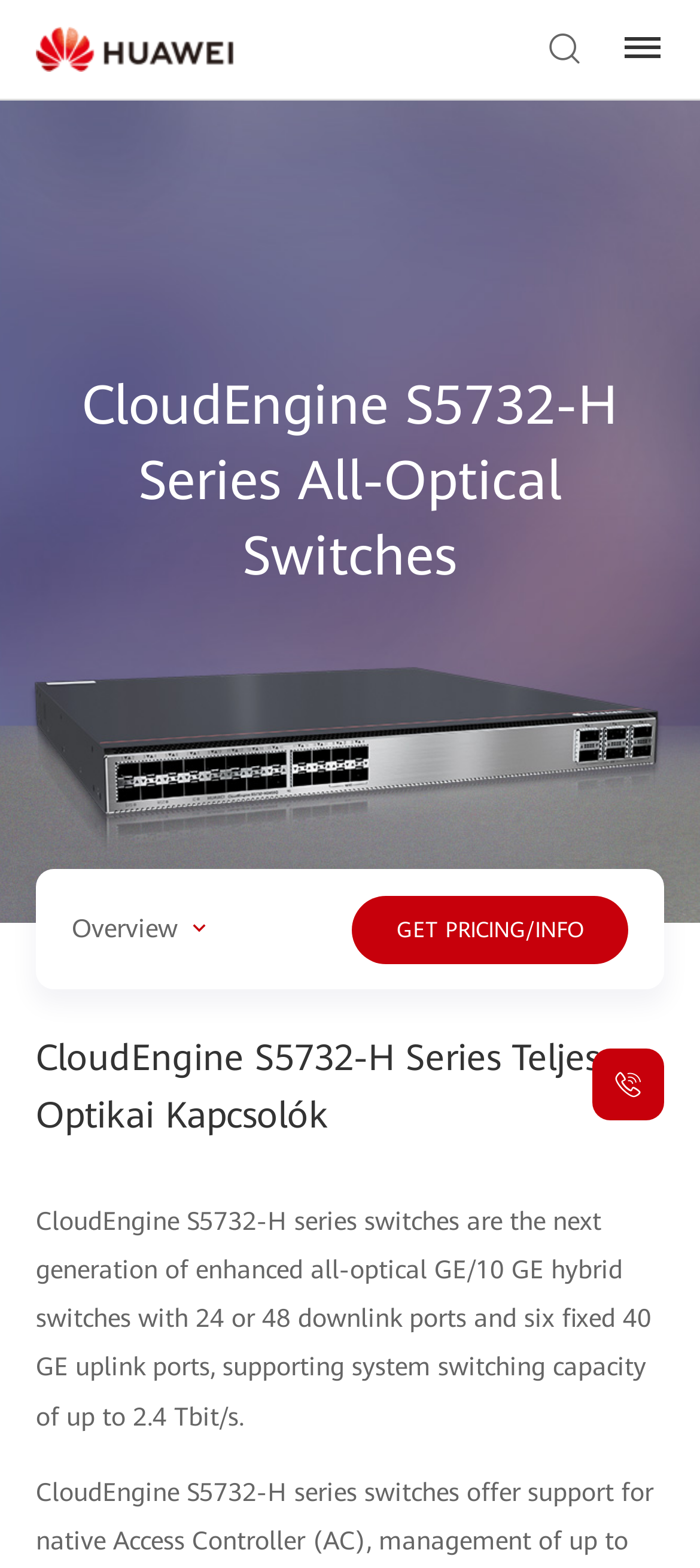Offer a detailed explanation of the webpage layout and contents.

The webpage is about Huawei CloudEngine S5732-H series switches, which are all-optical switches designed for campus networks. At the top left corner, there is a Huawei logo, which is an image linked to the Huawei website. On the top right corner, there are three icons, including a search icon, a user icon, and a language selection icon.

Below the icons, there is a heading that reads "CloudEngine S5732-H Series All-Optical Switches". Underneath this heading, there is a section labeled "Overview" with a brief description of the switches. The description explains that these switches are the next generation of enhanced all-optical GE/10 GE hybrid switches with 24 or 48 downlink ports and six fixed 40 GE uplink ports, supporting system switching capacity of up to 2.4 Tbit/s.

On the right side of the page, there is a call-to-action button that reads "GET PRICING/INFO", which is likely a link to a page with more information about pricing and product details. Additionally, there is a secondary heading that reads "CloudEngine S5732-H Series Teljesen Optikai Kapcsolók", which appears to be a translation of the main heading in another language.